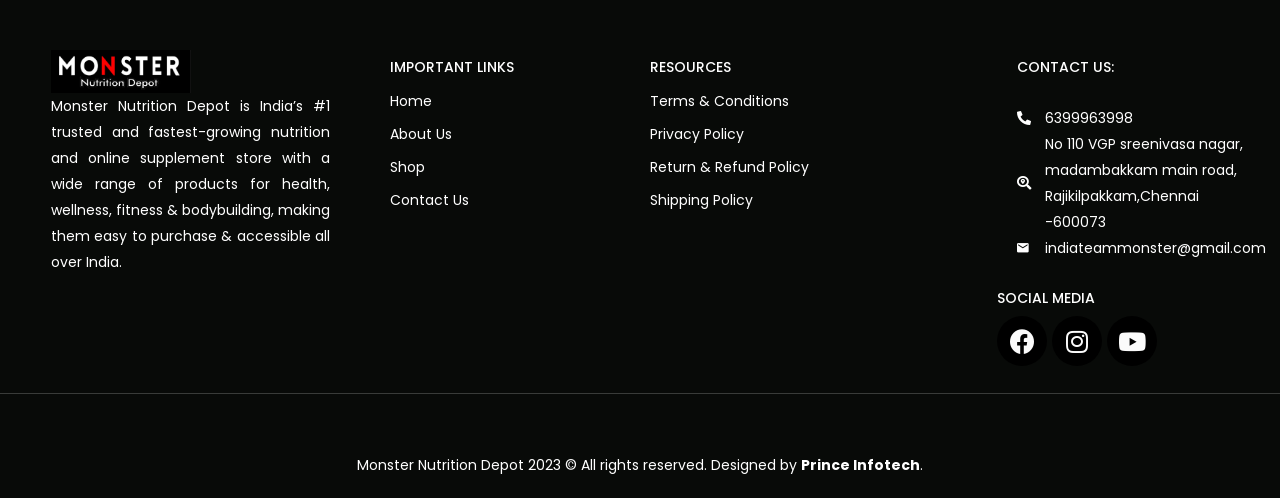What is the name of the company?
Please give a detailed and elaborate answer to the question.

The company name can be found in the static text element at the top of the page, which reads 'Monster Nutrition Depot is India’s #1 trusted and fastest-growing nutrition and online supplement store...'.